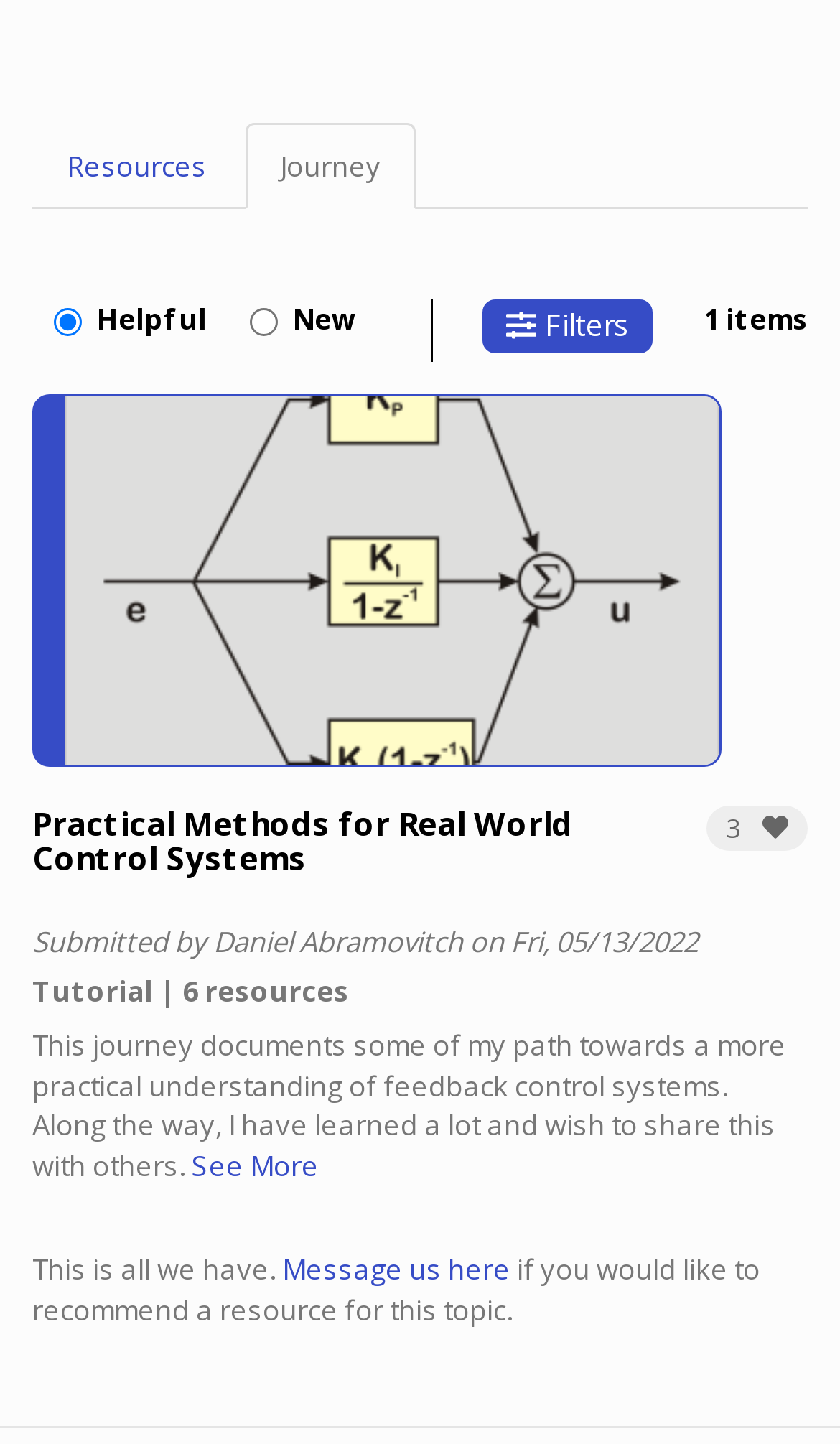Please specify the coordinates of the bounding box for the element that should be clicked to carry out this instruction: "Click on Message us here". The coordinates must be four float numbers between 0 and 1, formatted as [left, top, right, bottom].

[0.336, 0.866, 0.608, 0.892]